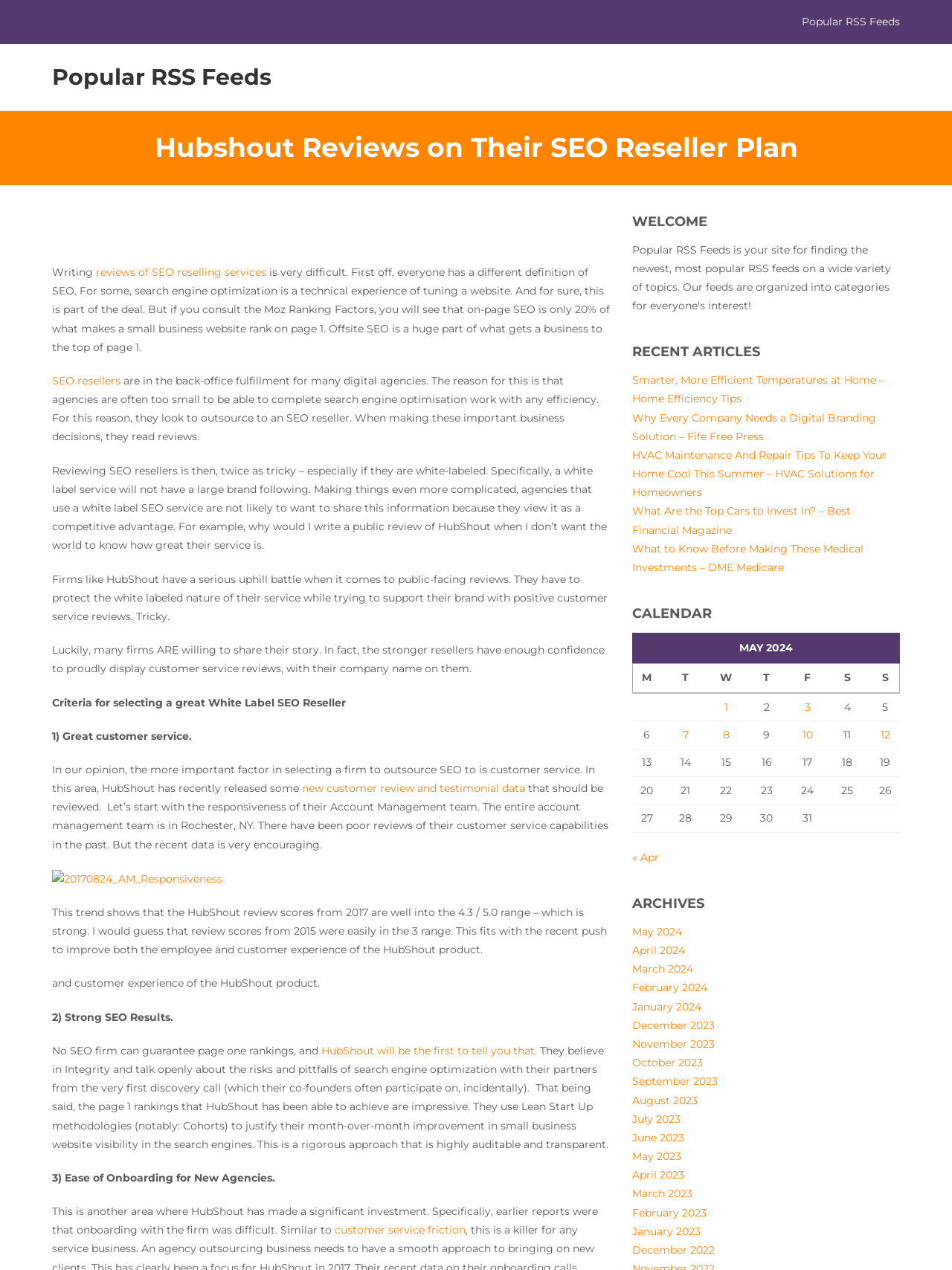What is the location of HubShout's Account Management team?
Look at the screenshot and provide an in-depth answer.

The webpage mentions that the entire Account Management team of HubShout is located in Rochester, NY, which is relevant to their customer service capabilities.